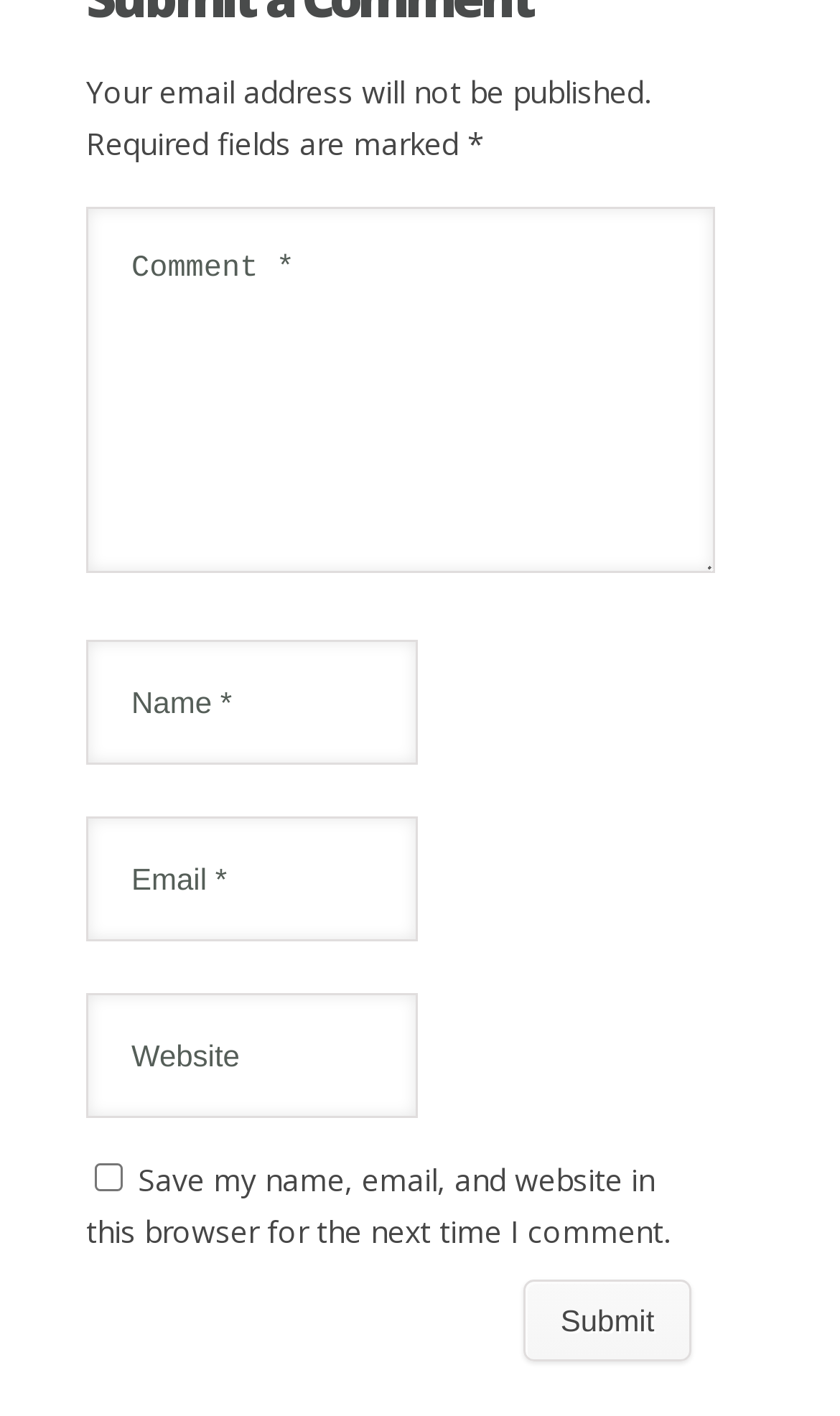Identify the bounding box for the UI element that is described as follows: "input value="Website" name="url"".

[0.103, 0.701, 0.498, 0.789]